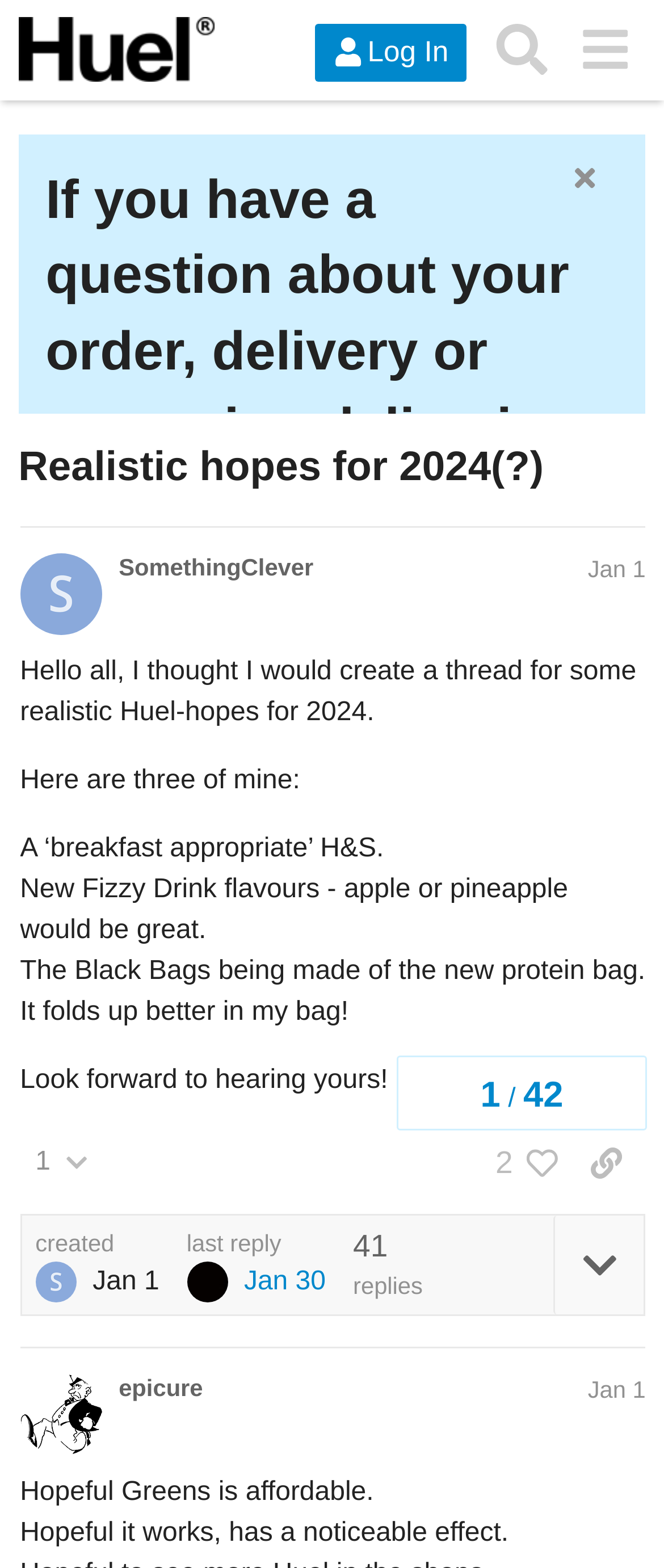What is the purpose of the forum?
Examine the image closely and answer the question with as much detail as possible.

According to the webpage, the purpose of the forum is to have great conversations and polite debate about Huel and Huel-adjacent topics, as stated in the StaticText element with the text 'The purpose of the forum is to have great conversations and polite debate about Huel and Huel-adjacent topics.'